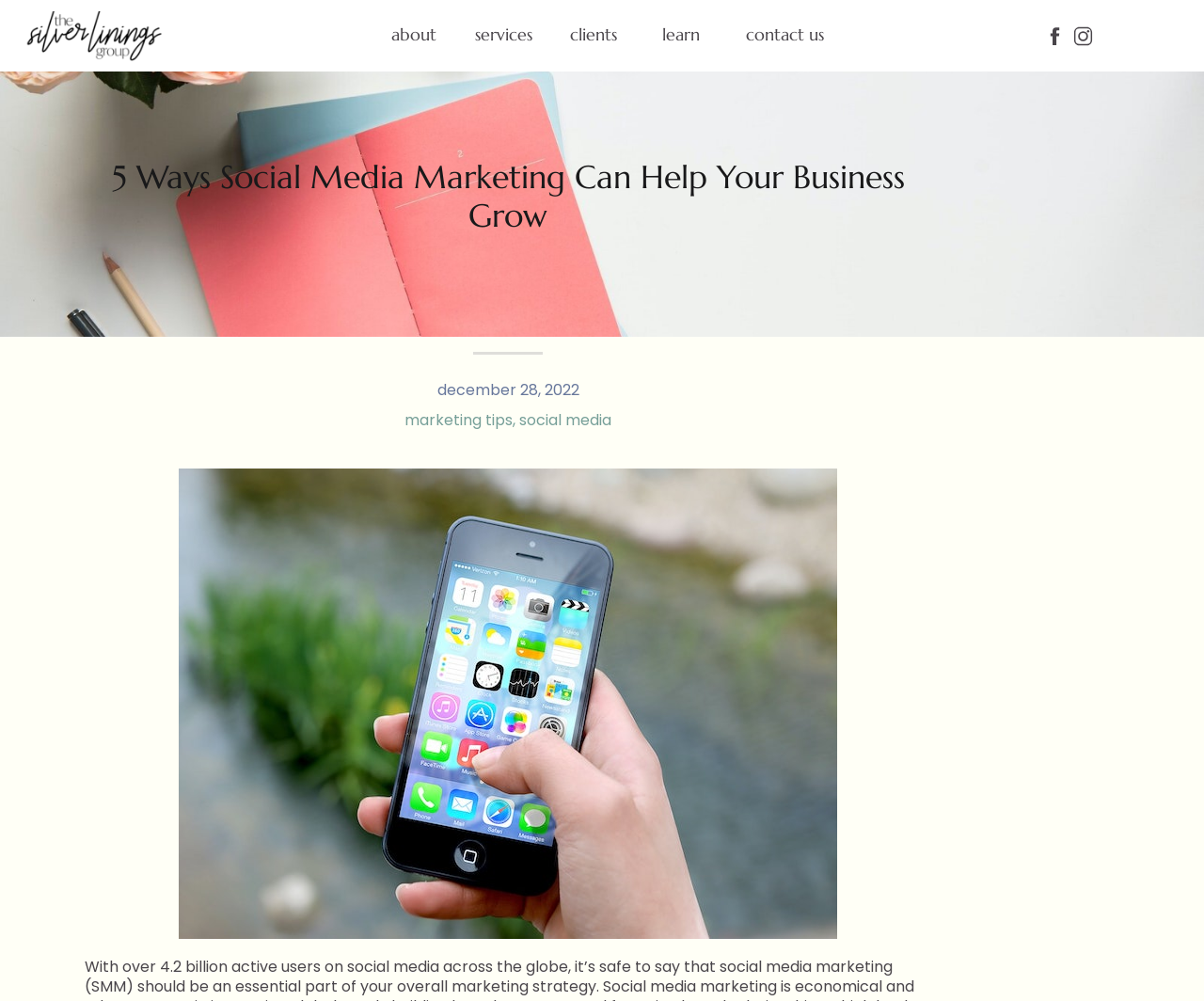Please identify the coordinates of the bounding box for the clickable region that will accomplish this instruction: "view services".

[0.384, 0.026, 0.452, 0.046]